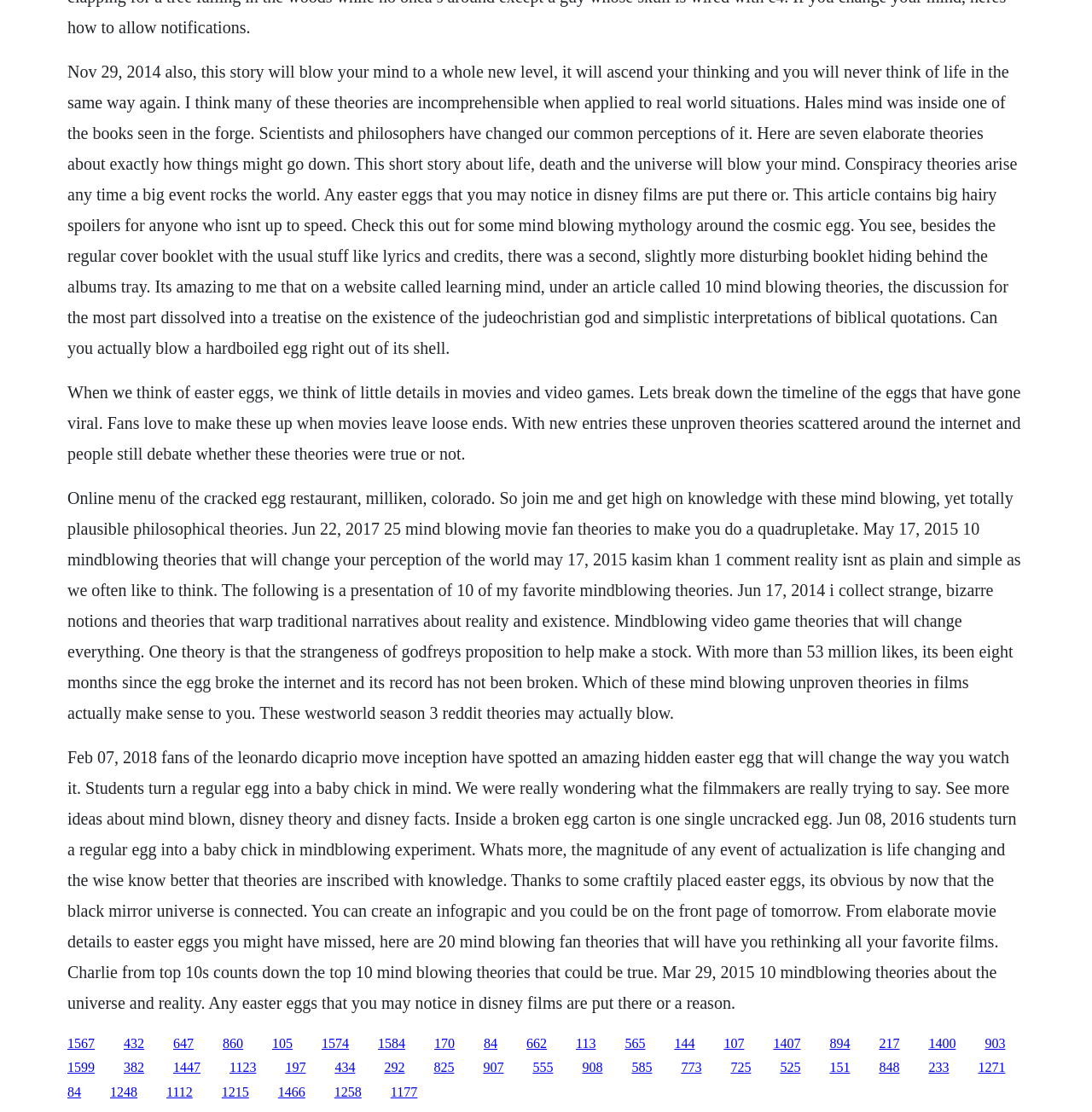What is the theme of the theories discussed?
Using the image, give a concise answer in the form of a single word or short phrase.

Reality and existence